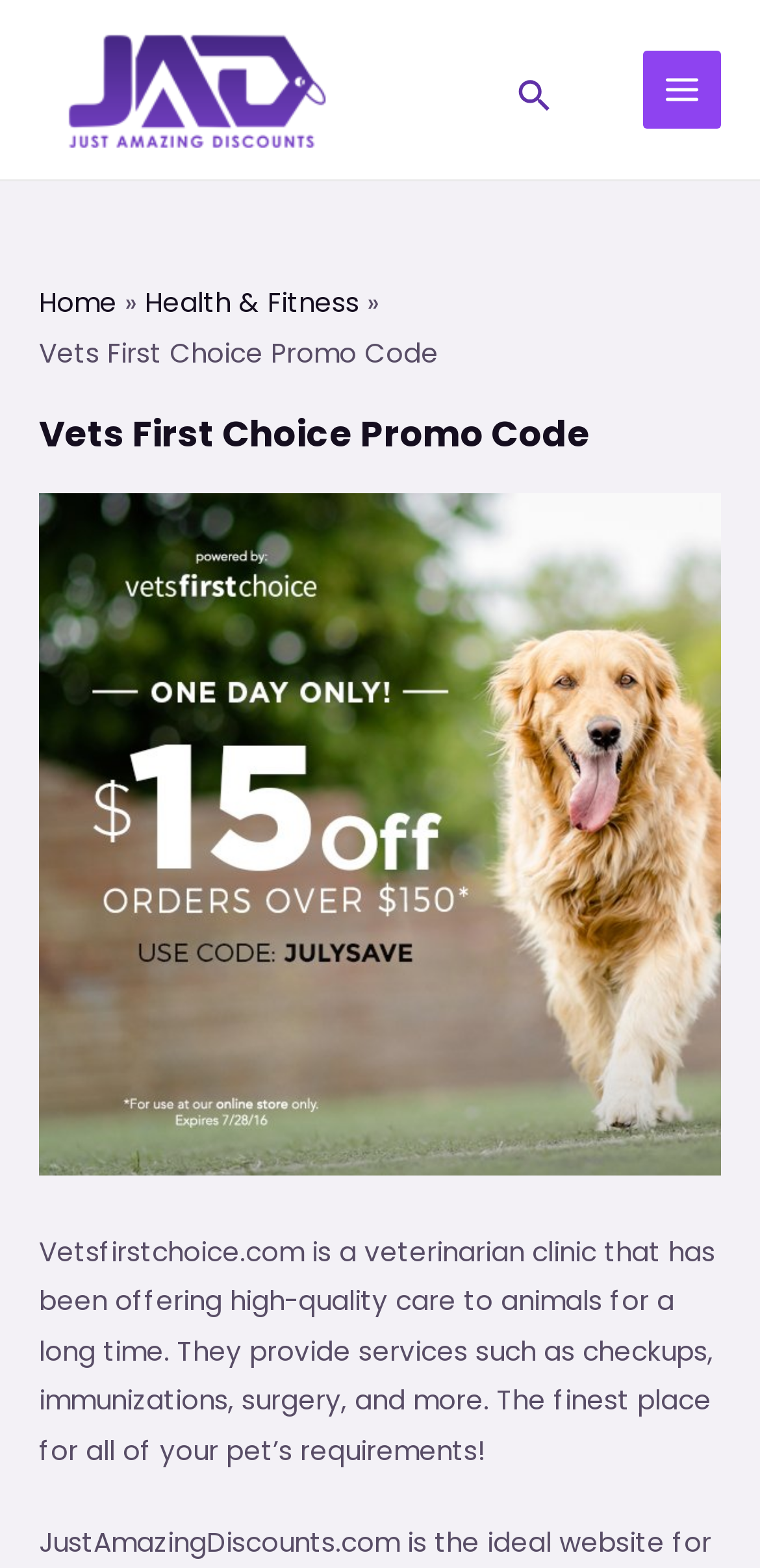Generate a comprehensive description of the webpage.

The webpage is about Vets First Choice Promo Code, with a prominent link and image at the top left corner, both labeled "JUST AMAZING DISCOUNTS". To the top right, there is a search icon link accompanied by a small image. 

On the top right edge, there is a "MAIN MENU" button that, when expanded, reveals a navigation section with breadcrumbs. The breadcrumbs consist of three links: "Home", "Health & Fitness", and a static text "Vets First Choice Promo Code". 

Below the breadcrumbs, there is a heading with the same title "Vets First Choice Promo Code", followed by a large image. Underneath the image, there is a block of text that describes Vetsfirstchoice.com, a veterinarian clinic that offers various services for animals, including checkups, immunizations, surgery, and more.